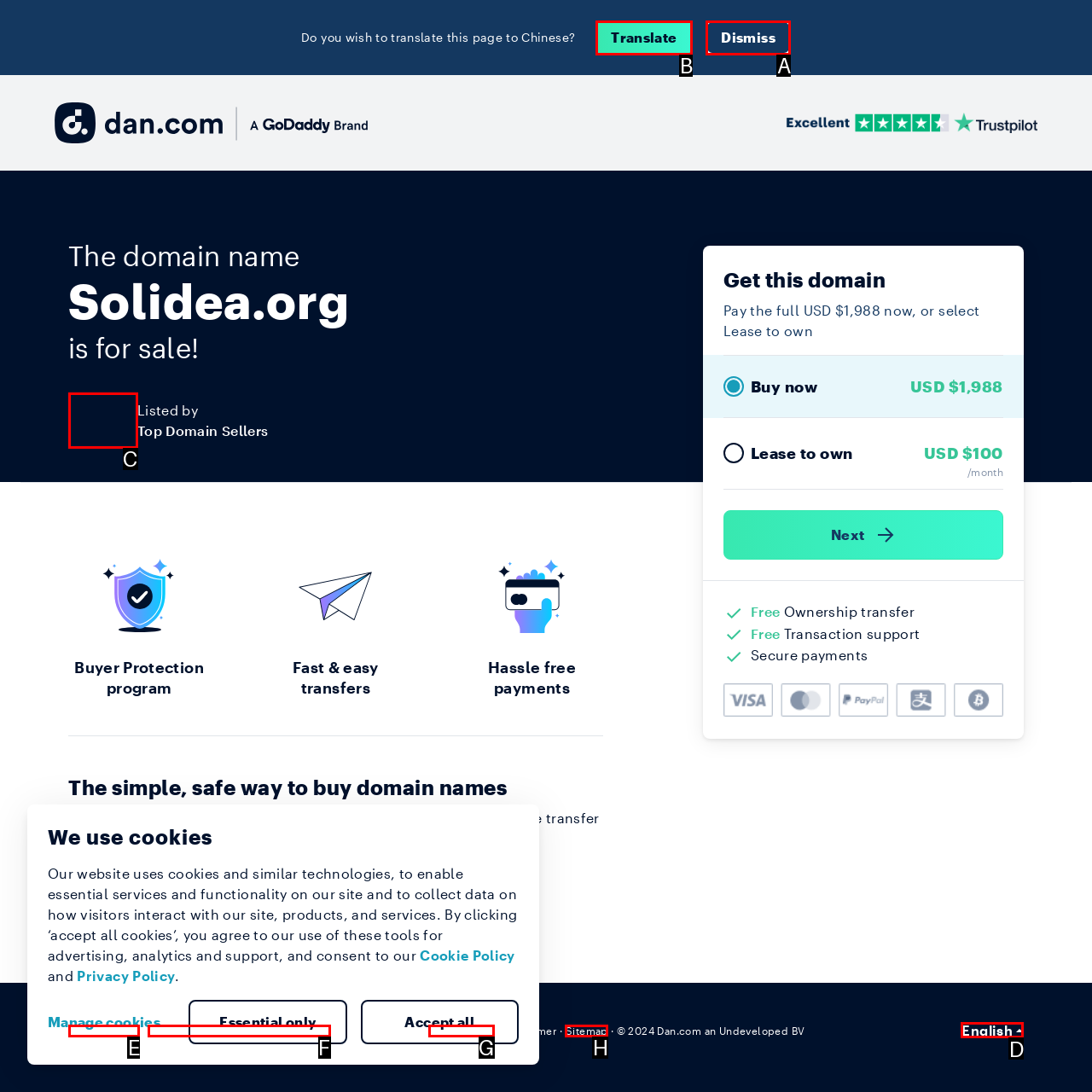To achieve the task: Learn more about the Scaling Company Business Solution, indicate the letter of the correct choice from the provided options.

None